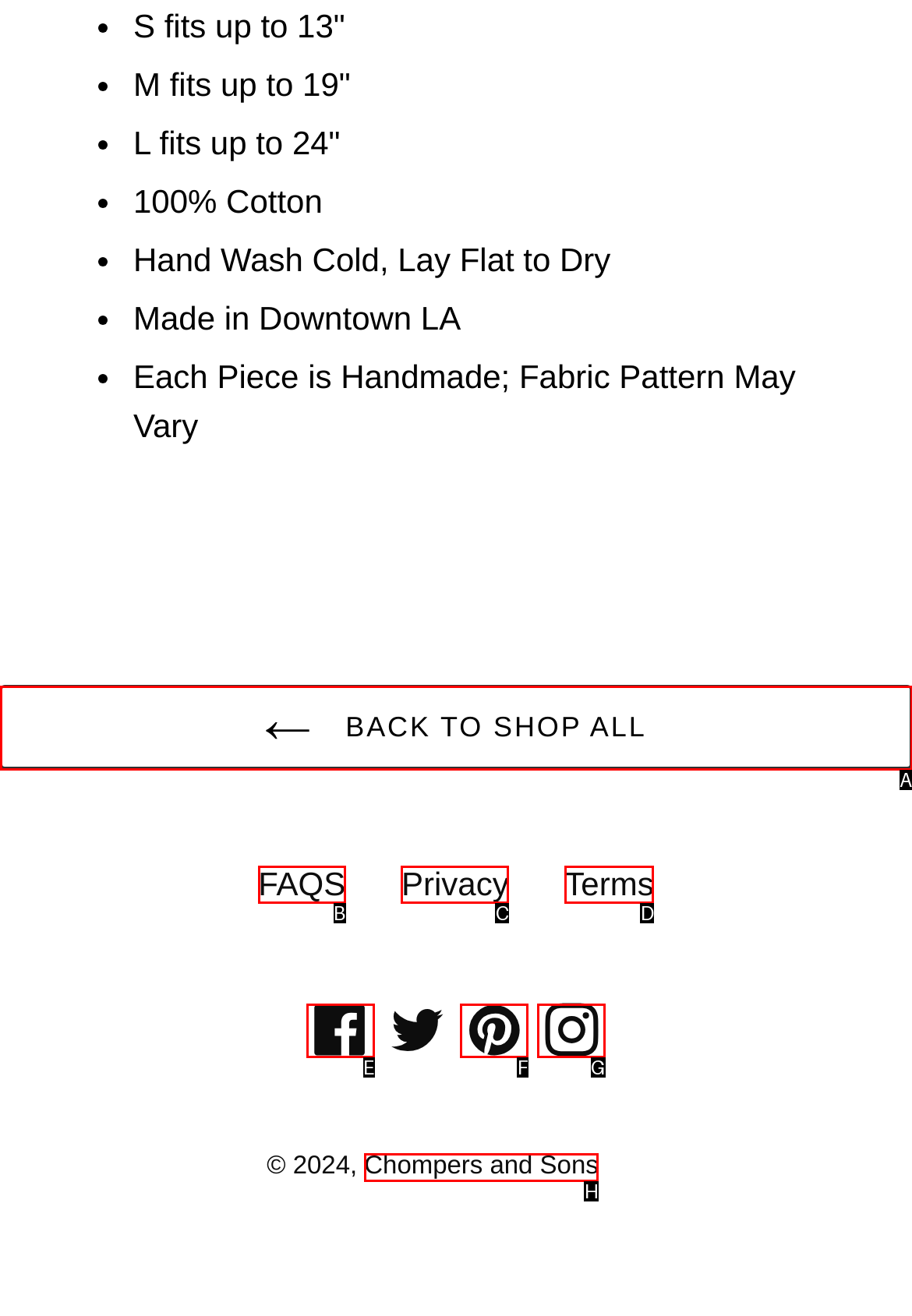Find the HTML element that matches the description: Chompers and Sons. Answer using the letter of the best match from the available choices.

H